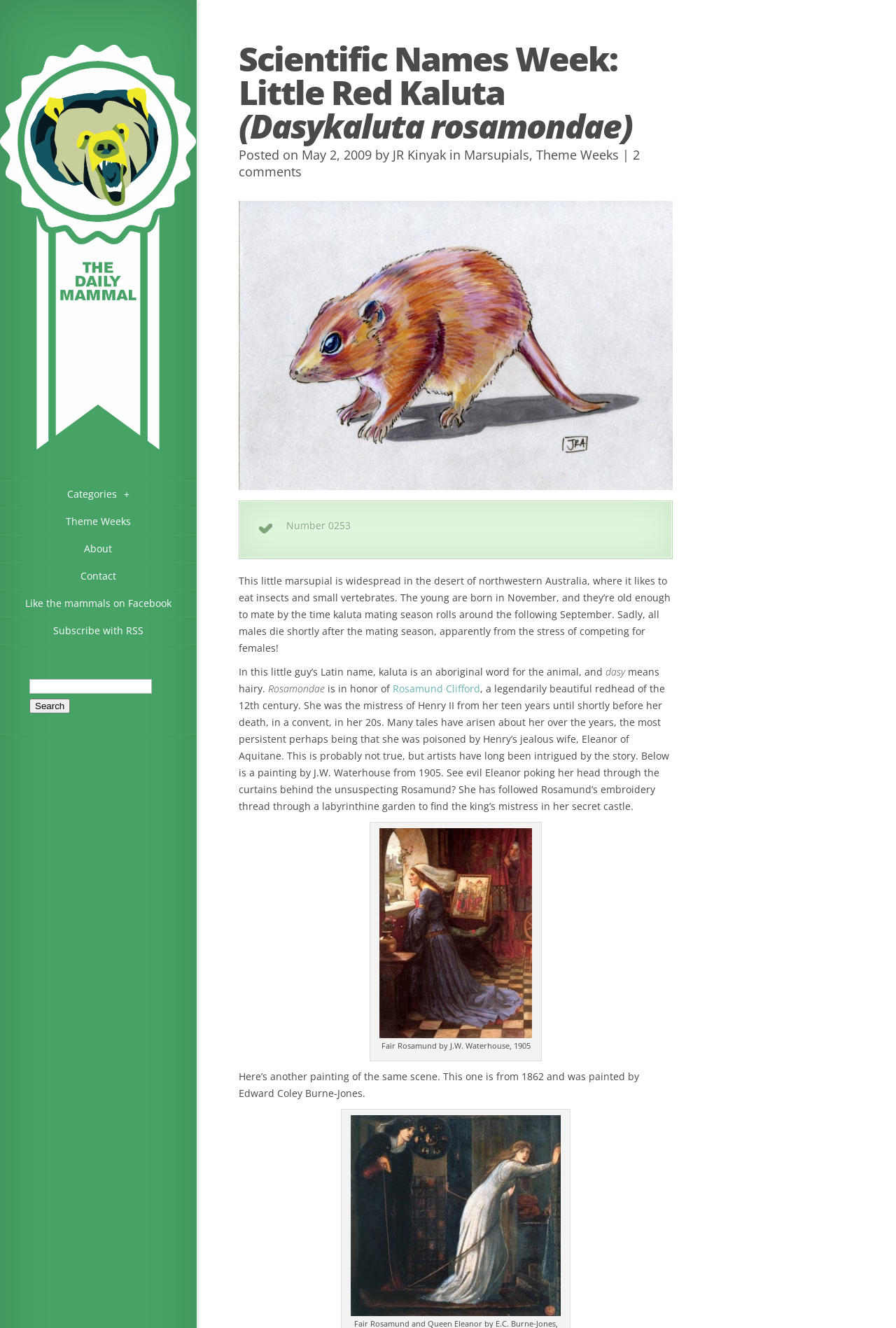Please find the bounding box coordinates for the clickable element needed to perform this instruction: "Read about the Little Red Kaluta".

[0.266, 0.151, 0.751, 0.372]